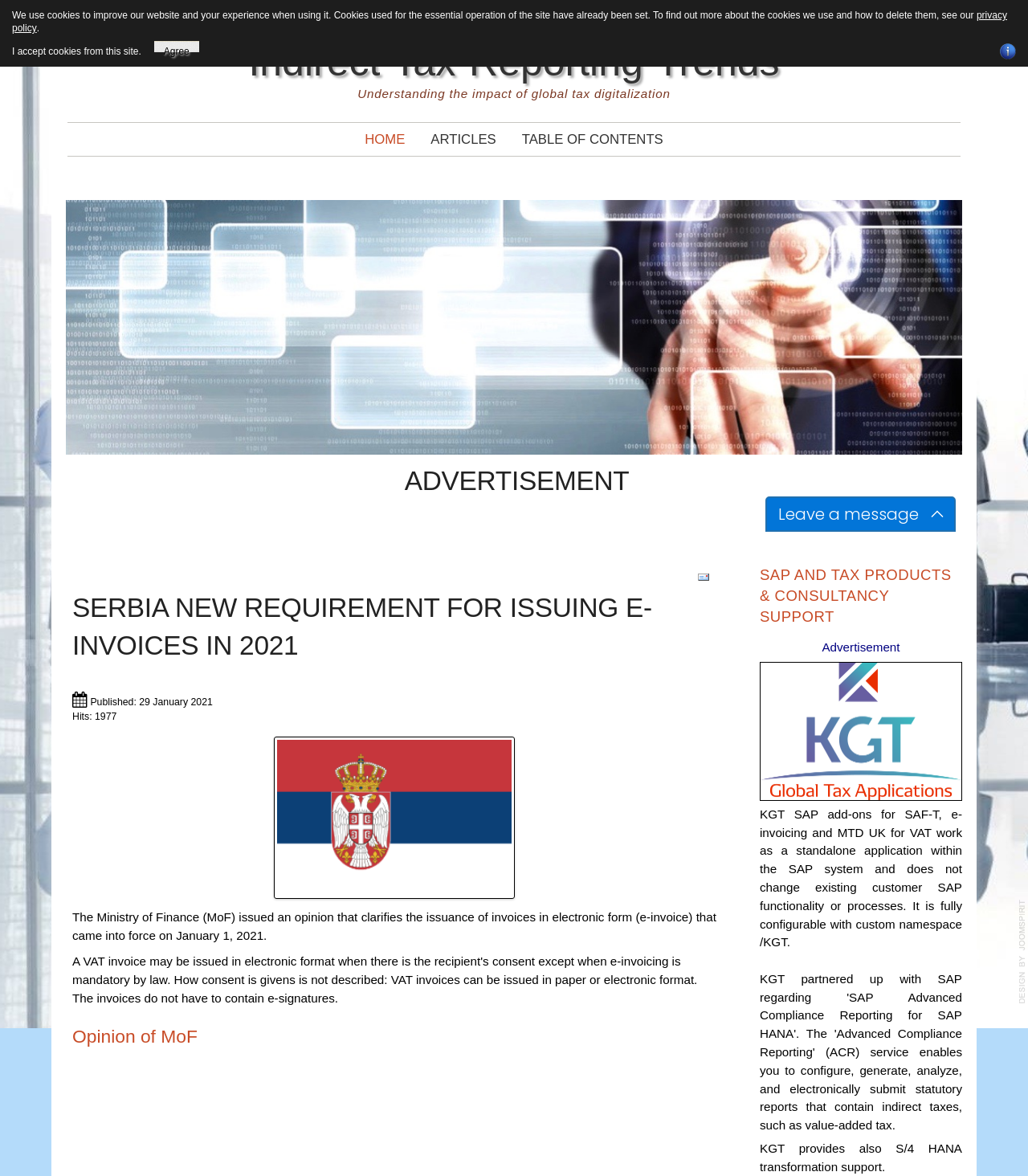Explain the webpage in detail, including its primary components.

This webpage appears to be an article about Serbia's new requirement for issuing e-invoices in 2021. At the top right corner, there is a "Maximize" button accompanied by an image. Below it, there is a section with links to "Indirect Tax Reporting Trends", "HOME", "ARTICLES", and "TABLE OF CONTENTS". 

On the left side, there is a large image that spans from the top to the middle of the page. Above this image, there is a heading "ADVERTISEMENT" and a link to "Advertisement". Below the image, there is a heading "SAP AND TAX PRODUCTS & CONSULTANCY SUPPORT" followed by a link to "Roadmap to Tax and IT function effectiveness" with an accompanying image.

The main content of the article starts with a heading "SERBIA NEW REQUIREMENT FOR ISSUING E-INVOICES IN 2021" followed by a description list that includes the publication date and the number of hits. Below this, there is an image of the Serbian flag and a paragraph of text that summarizes the Ministry of Finance's opinion on the issuance of e-invoices. 

Further down, there is a heading "Opinion of MoF" and a link to "www.template-joomspirit.com" at the bottom right corner. At the very bottom of the page, there is a layout table with two rows. The first row contains a message about cookies and a link to the privacy policy. The second row has two cells, one with a button to accept cookies and another with a link to "EU Cookie Directive Module Information" accompanied by an image.